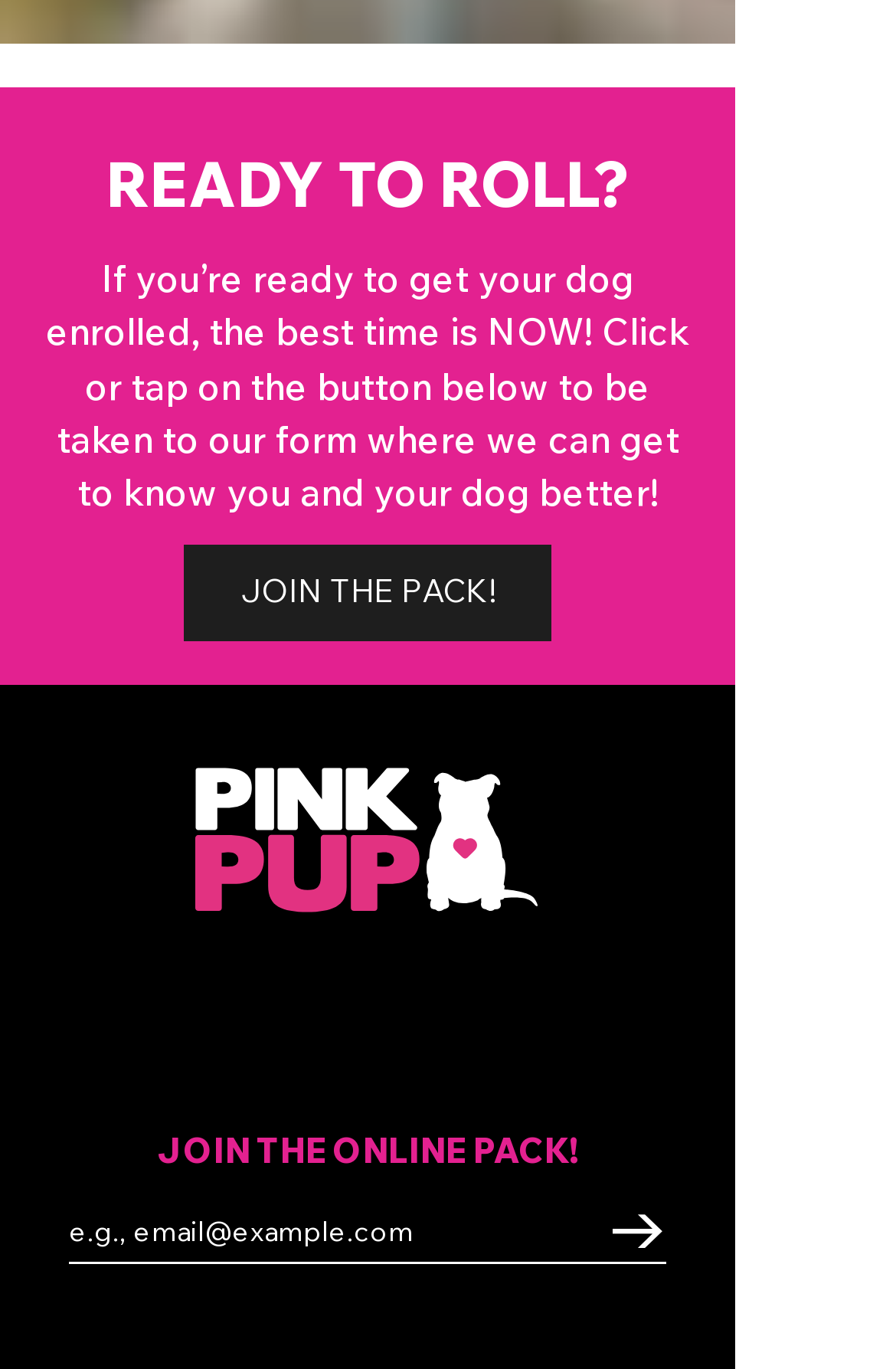Determine the bounding box coordinates of the section to be clicked to follow the instruction: "Tap on the 'Instagram' link to visit the Instagram page". The coordinates should be given as four float numbers between 0 and 1, formatted as [left, top, right, bottom].

[0.167, 0.712, 0.244, 0.762]